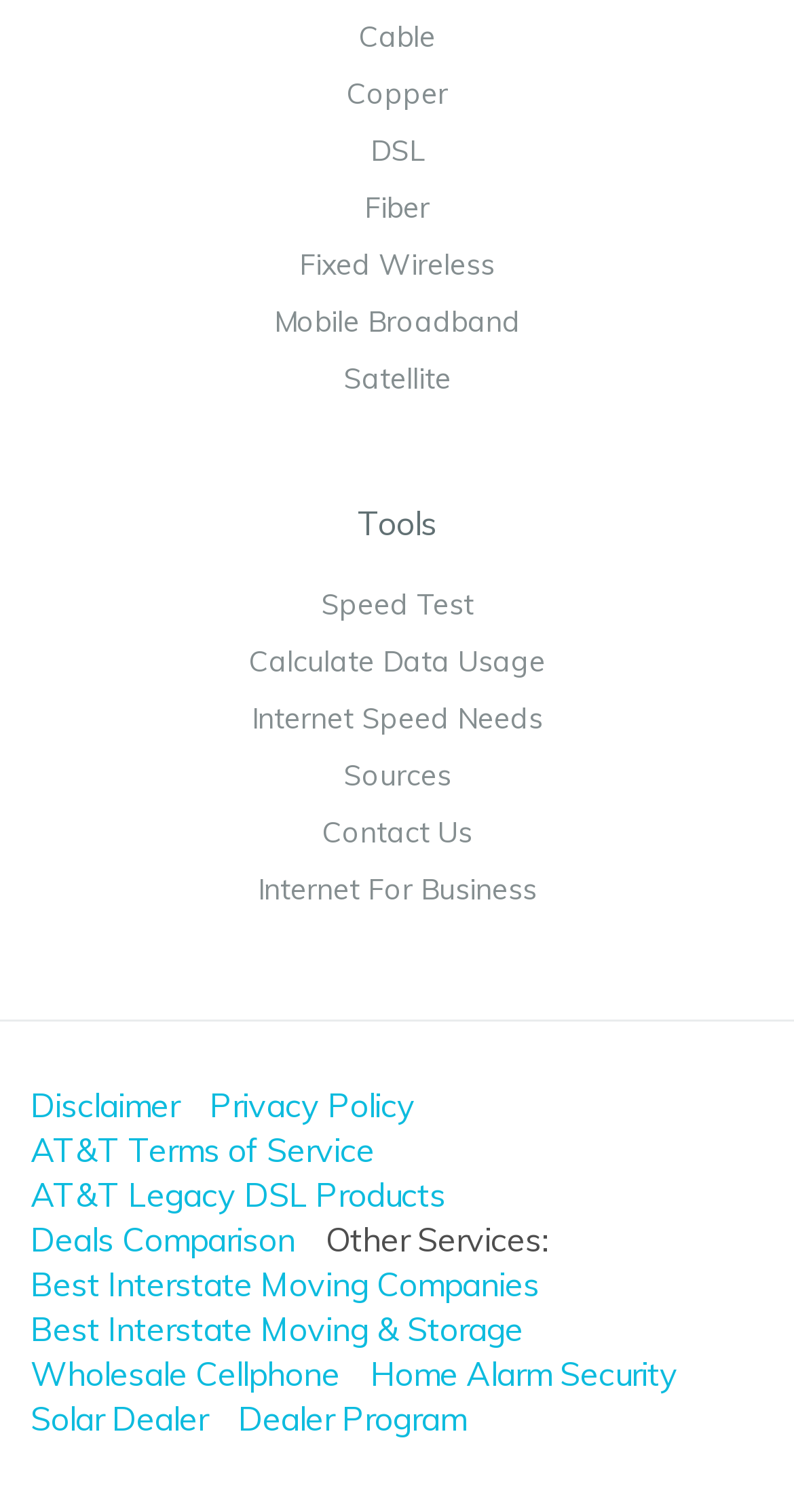What type of links are listed at the top of the page?
Kindly answer the question with as much detail as you can.

By examining the bounding box coordinates and OCR text, I found a series of links at the top of the page, including 'Cable', 'Copper', 'DSL', 'Fiber', 'Fixed Wireless', 'Mobile Broadband', and 'Satellite', which are all types of internet connections.